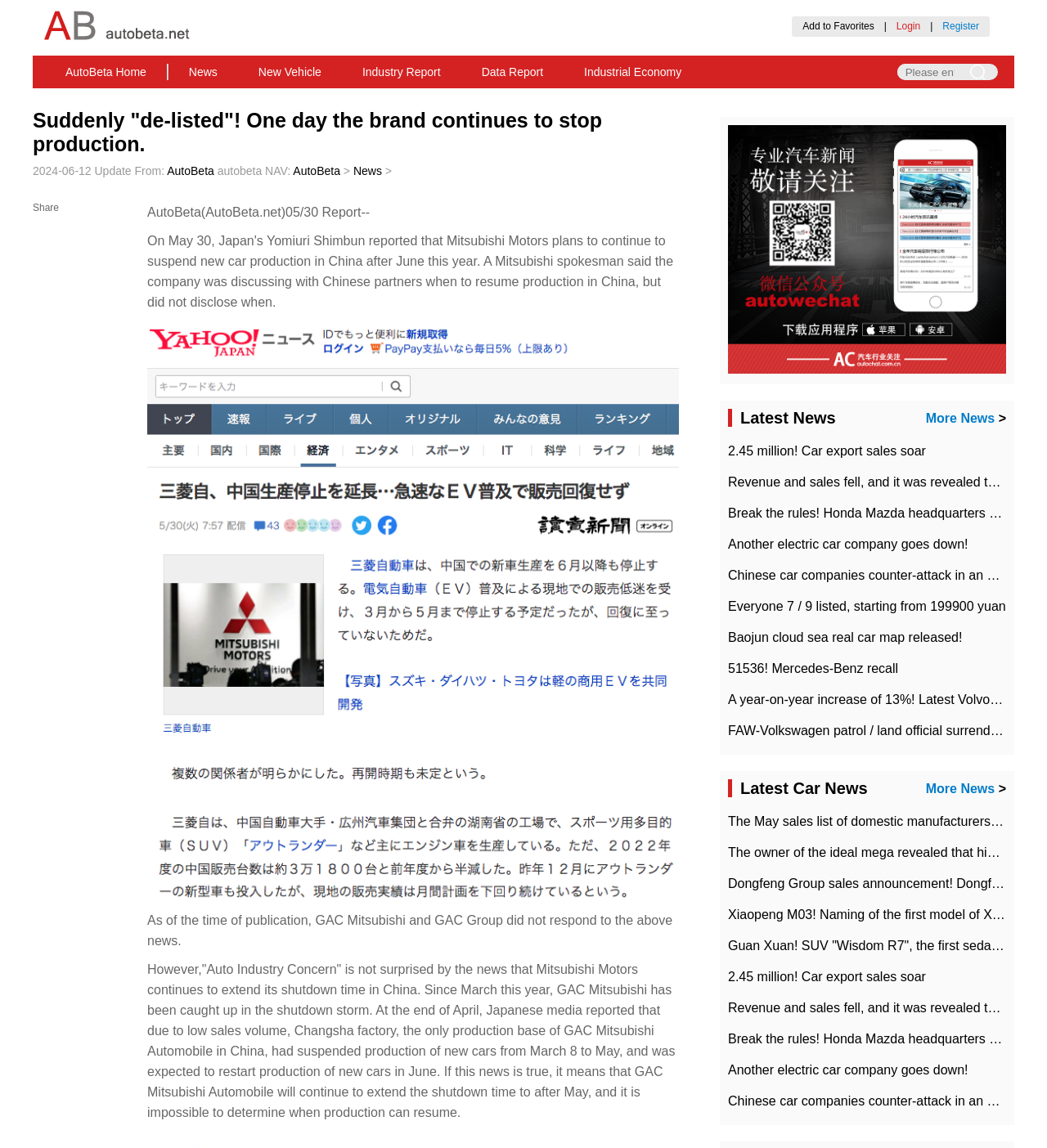Please identify the bounding box coordinates of the element's region that needs to be clicked to fulfill the following instruction: "Register to the website". The bounding box coordinates should consist of four float numbers between 0 and 1, i.e., [left, top, right, bottom].

[0.9, 0.018, 0.935, 0.028]